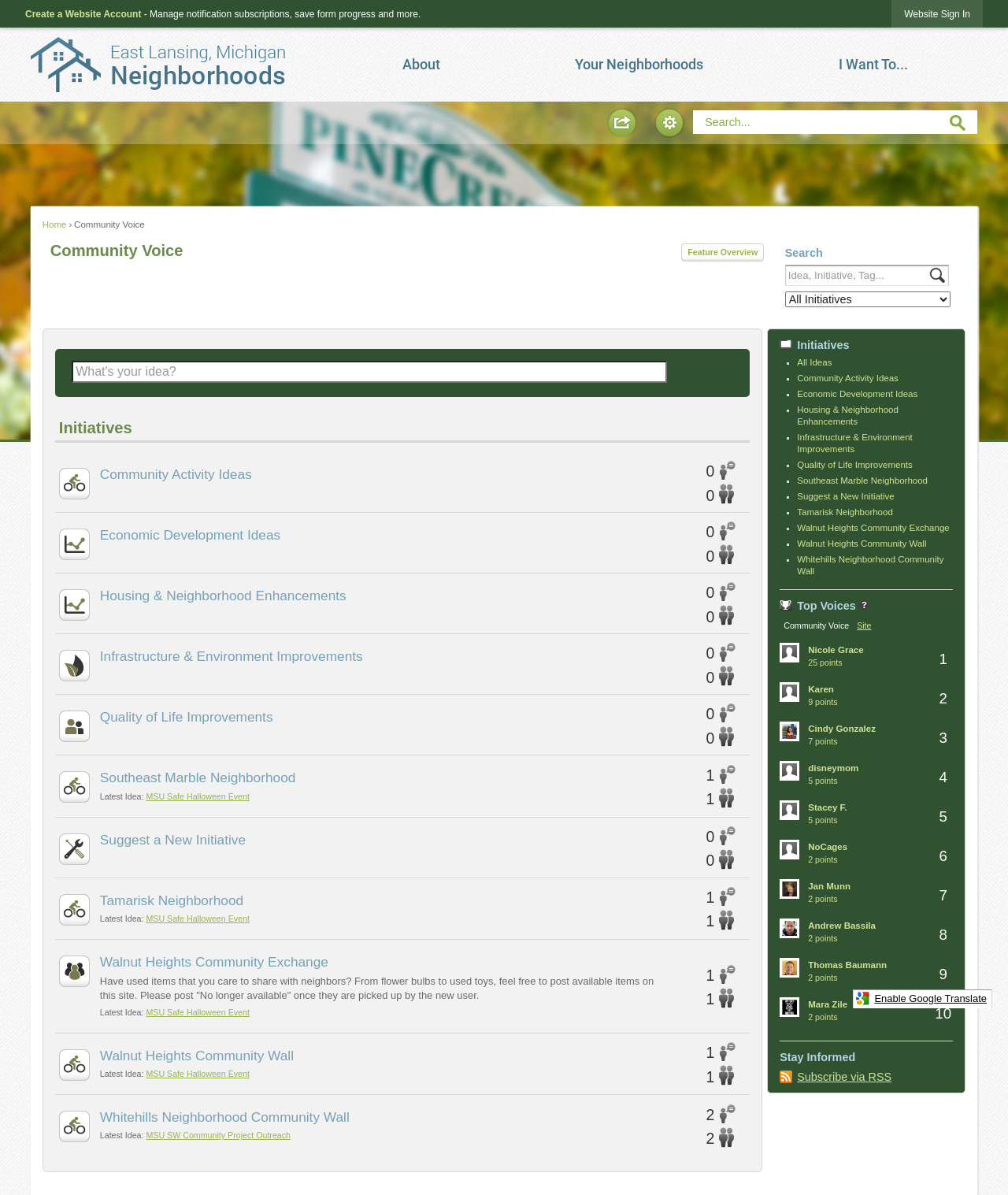What are the 'ListMarkers' used for?
Using the screenshot, give a one-word or short phrase answer.

To indicate list items